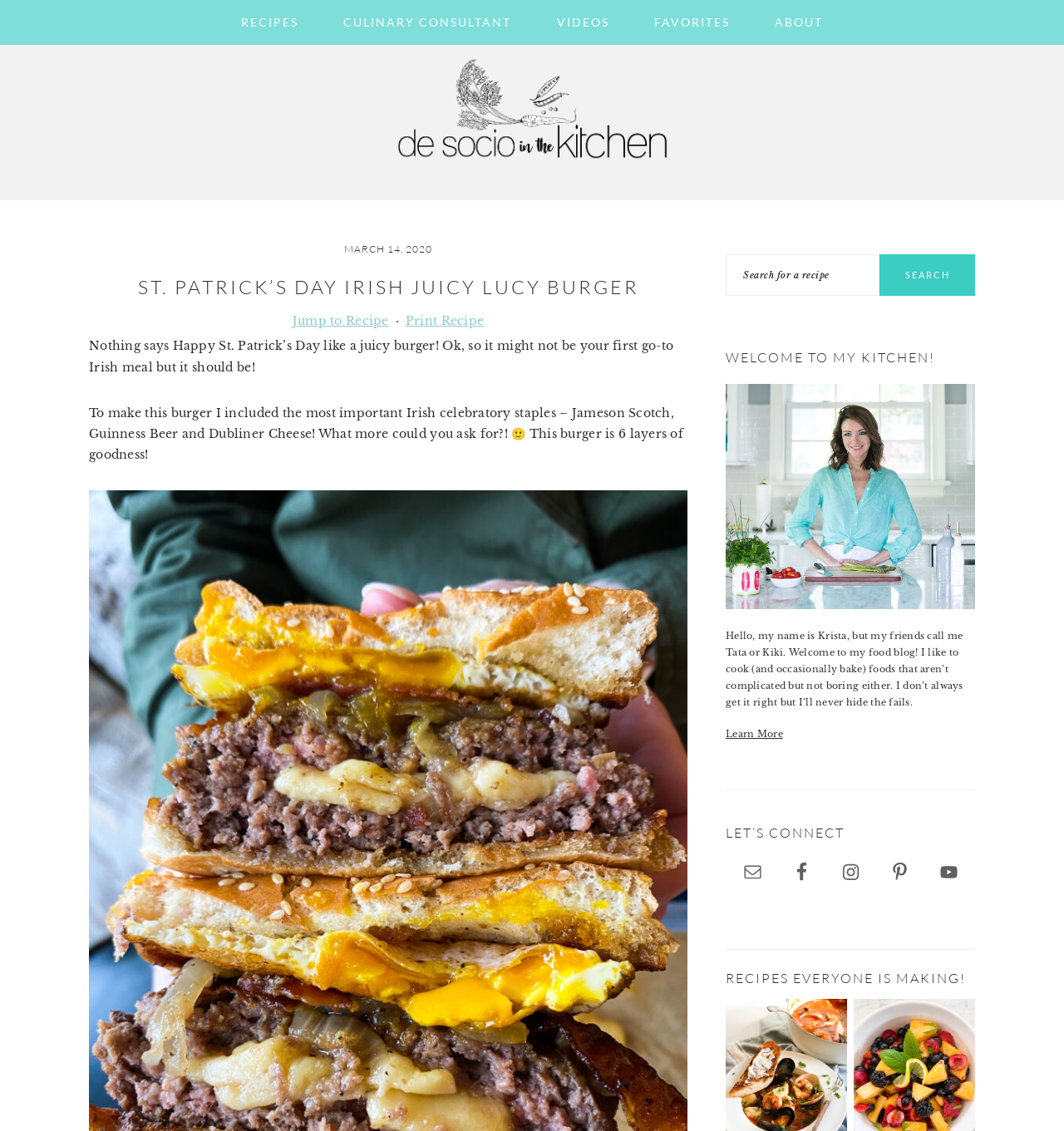Determine the bounding box coordinates of the element's region needed to click to follow the instruction: "Print the recipe". Provide these coordinates as four float numbers between 0 and 1, formatted as [left, top, right, bottom].

[0.375, 0.271, 0.461, 0.296]